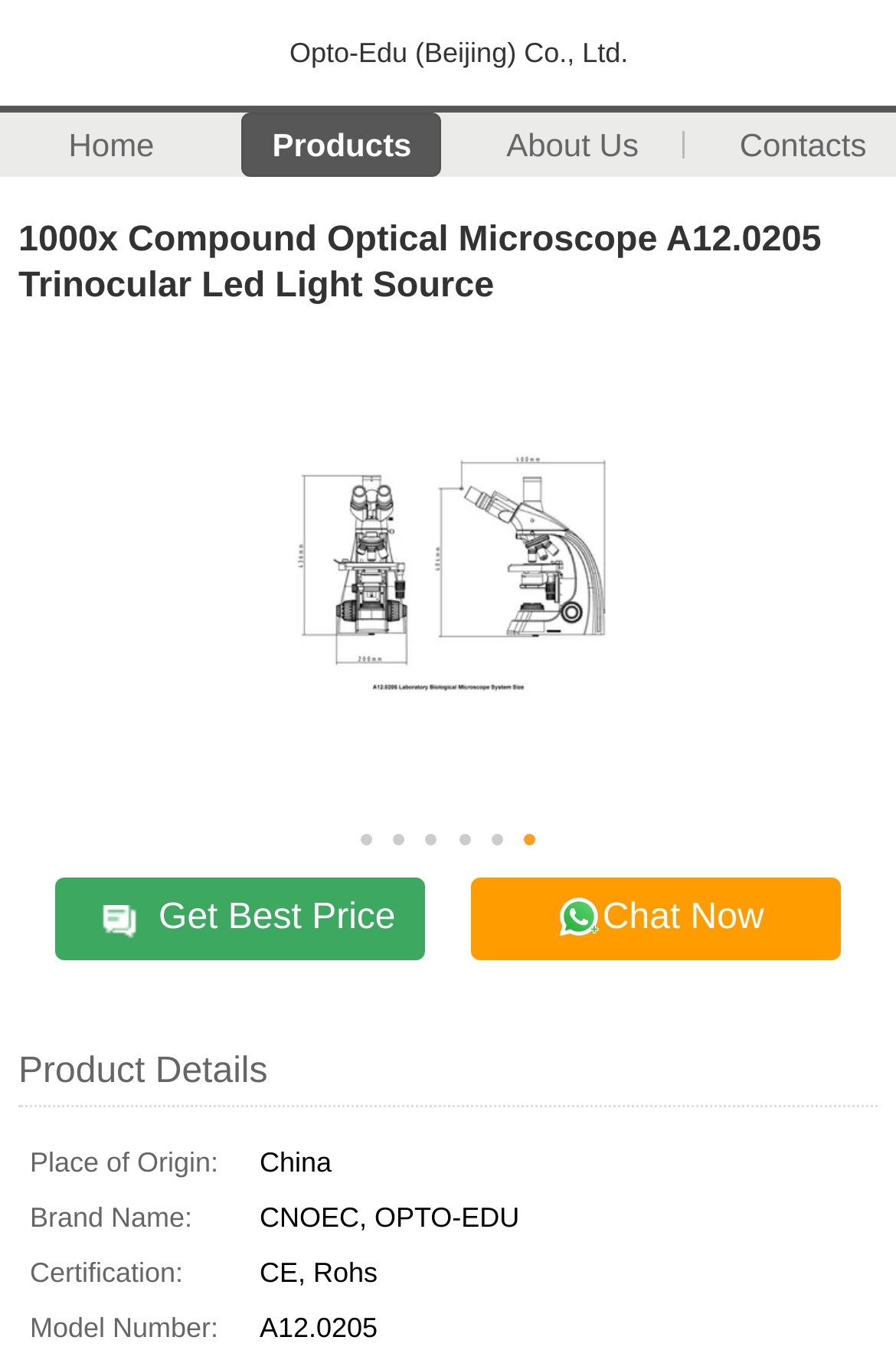Answer the question with a single word or phrase: 
What is the brand name of the microscope?

CNOEC, OPTO-EDU